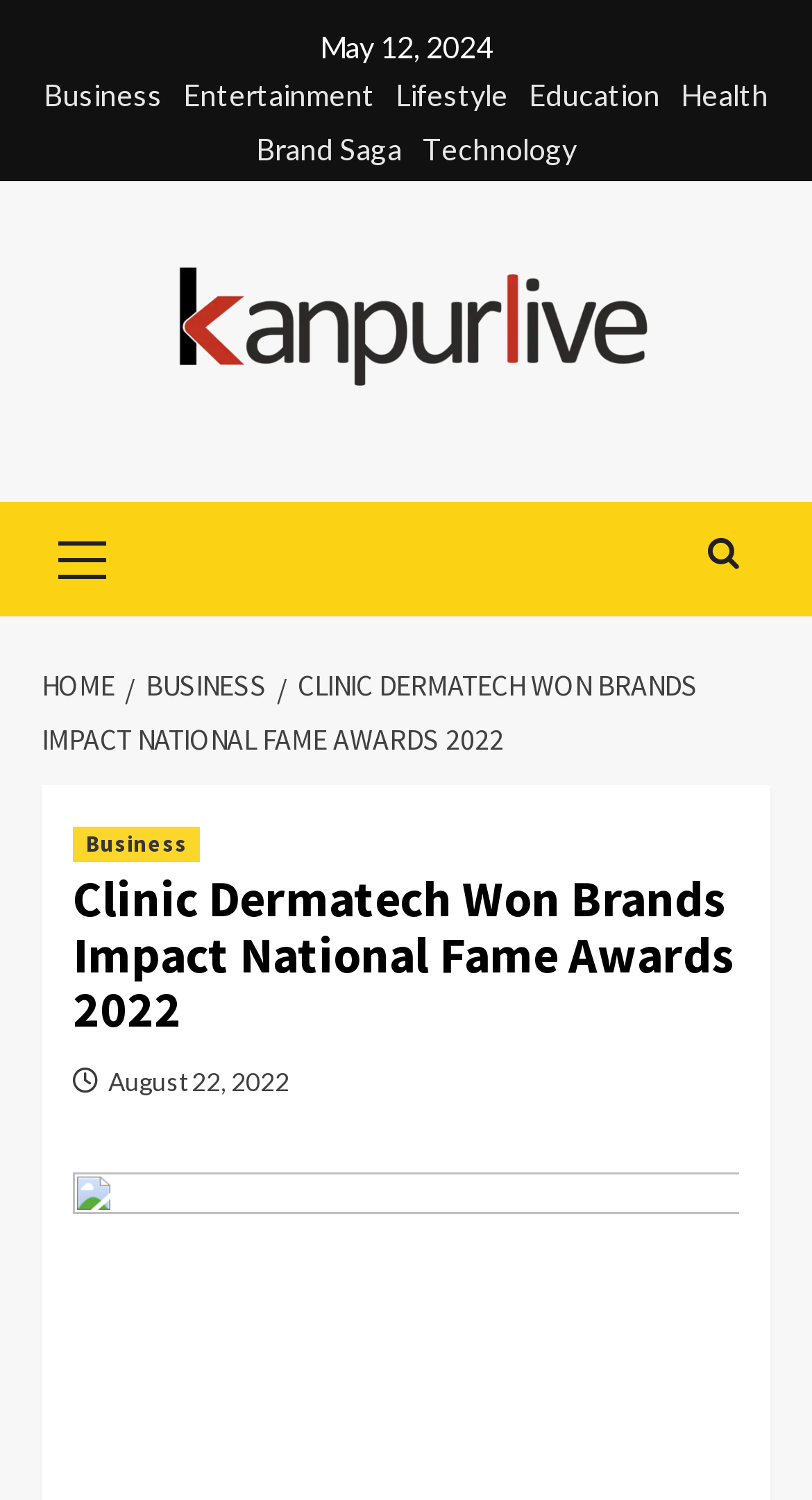Locate the bounding box of the UI element described in the following text: "Primary Menu".

[0.051, 0.335, 0.154, 0.404]